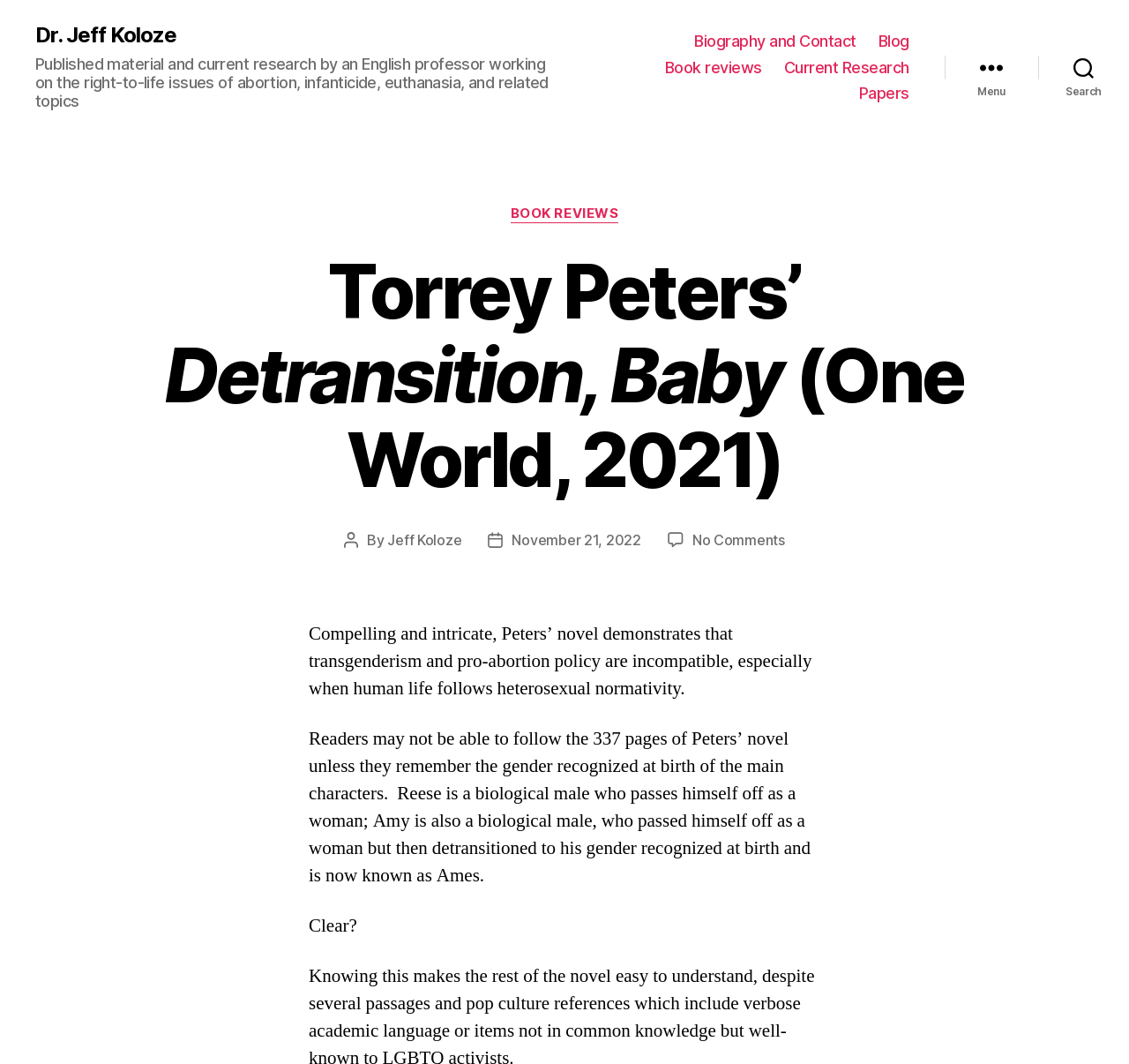Find the bounding box coordinates corresponding to the UI element with the description: "November 21, 2022". The coordinates should be formatted as [left, top, right, bottom], with values as floats between 0 and 1.

[0.453, 0.499, 0.568, 0.516]